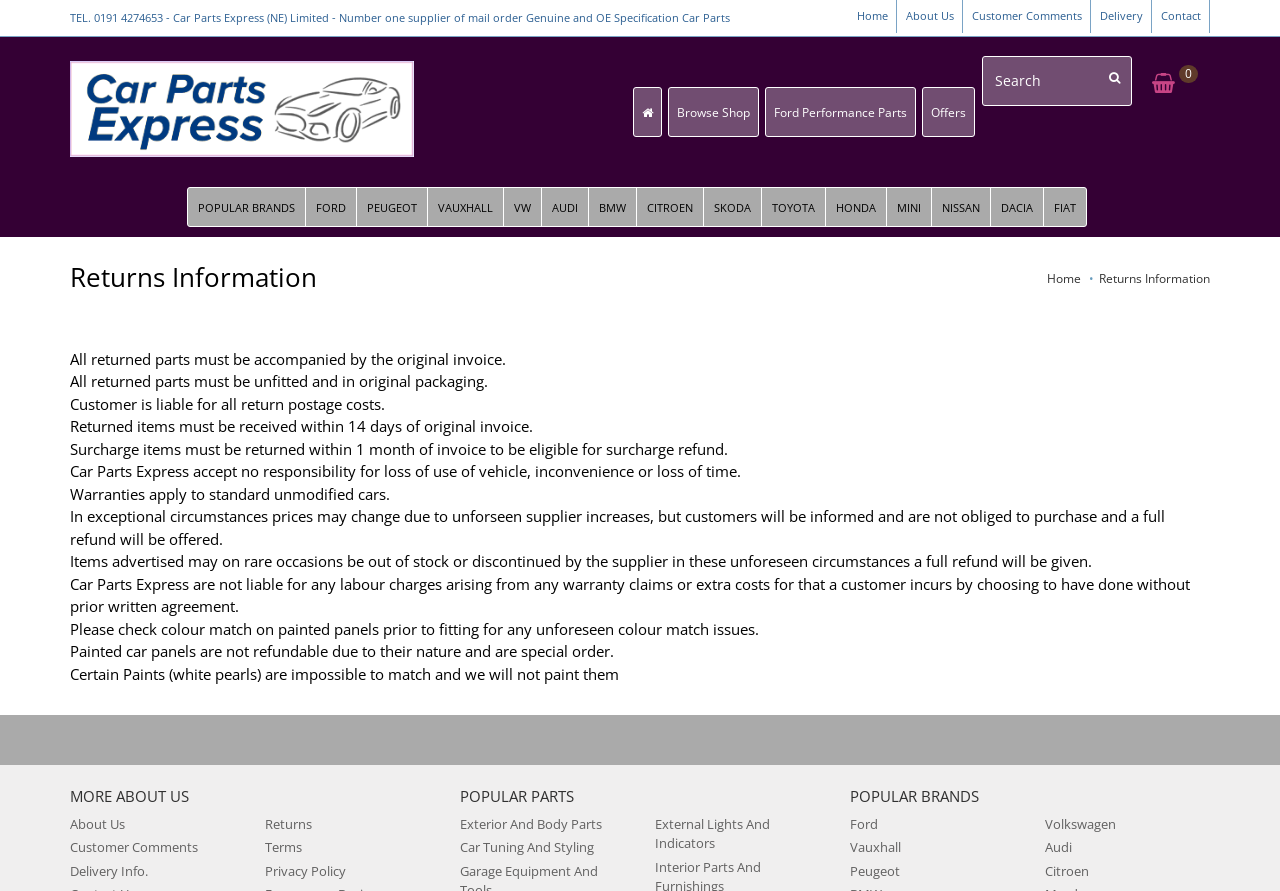What is the purpose of the search box?
Look at the screenshot and respond with one word or a short phrase.

To search for car parts